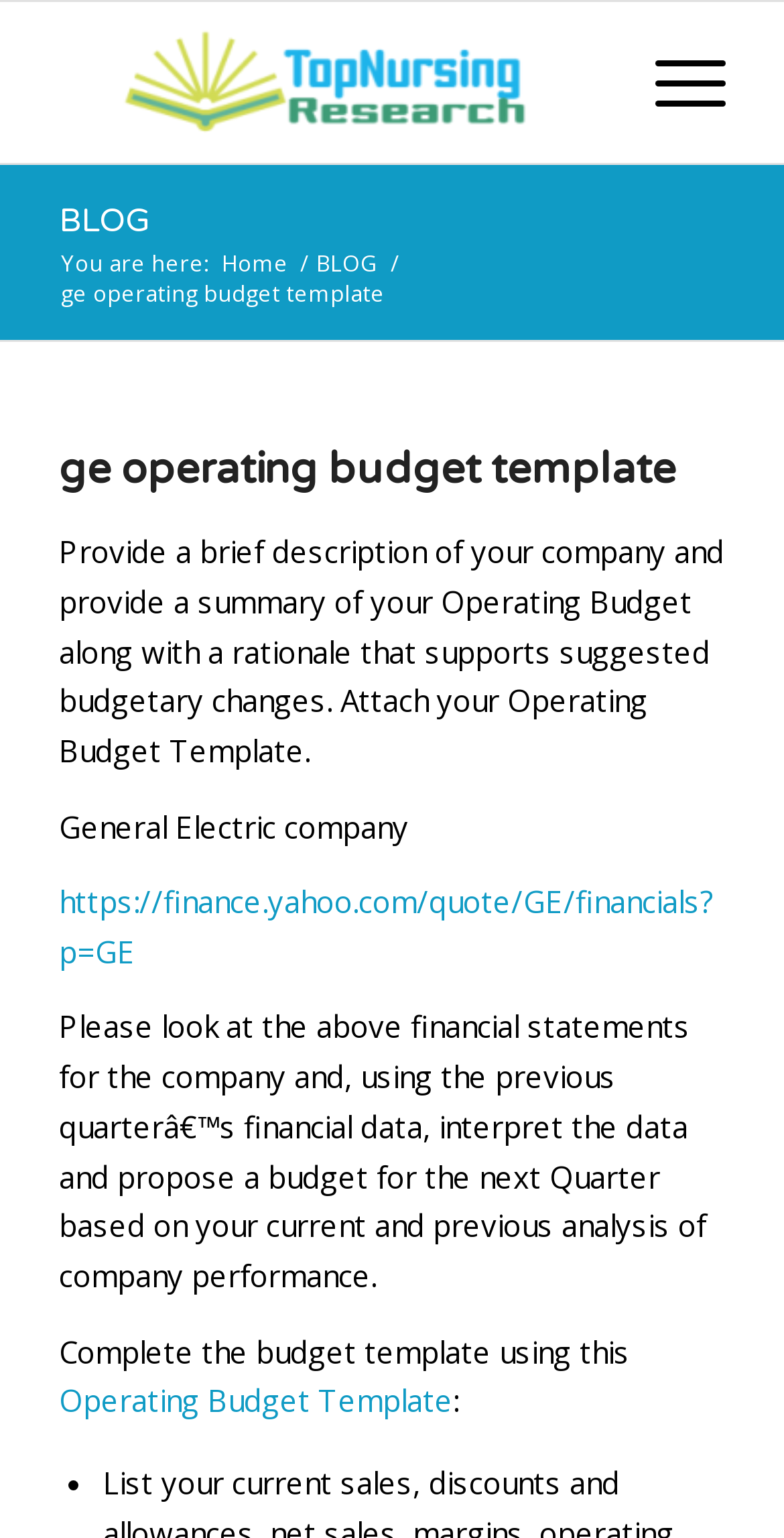What is the current task?
Refer to the image and offer an in-depth and detailed answer to the question.

The current task is to provide a brief description of the company and a summary of the Operating Budget along with a rationale that supports suggested budgetary changes, as stated in the initial instruction.